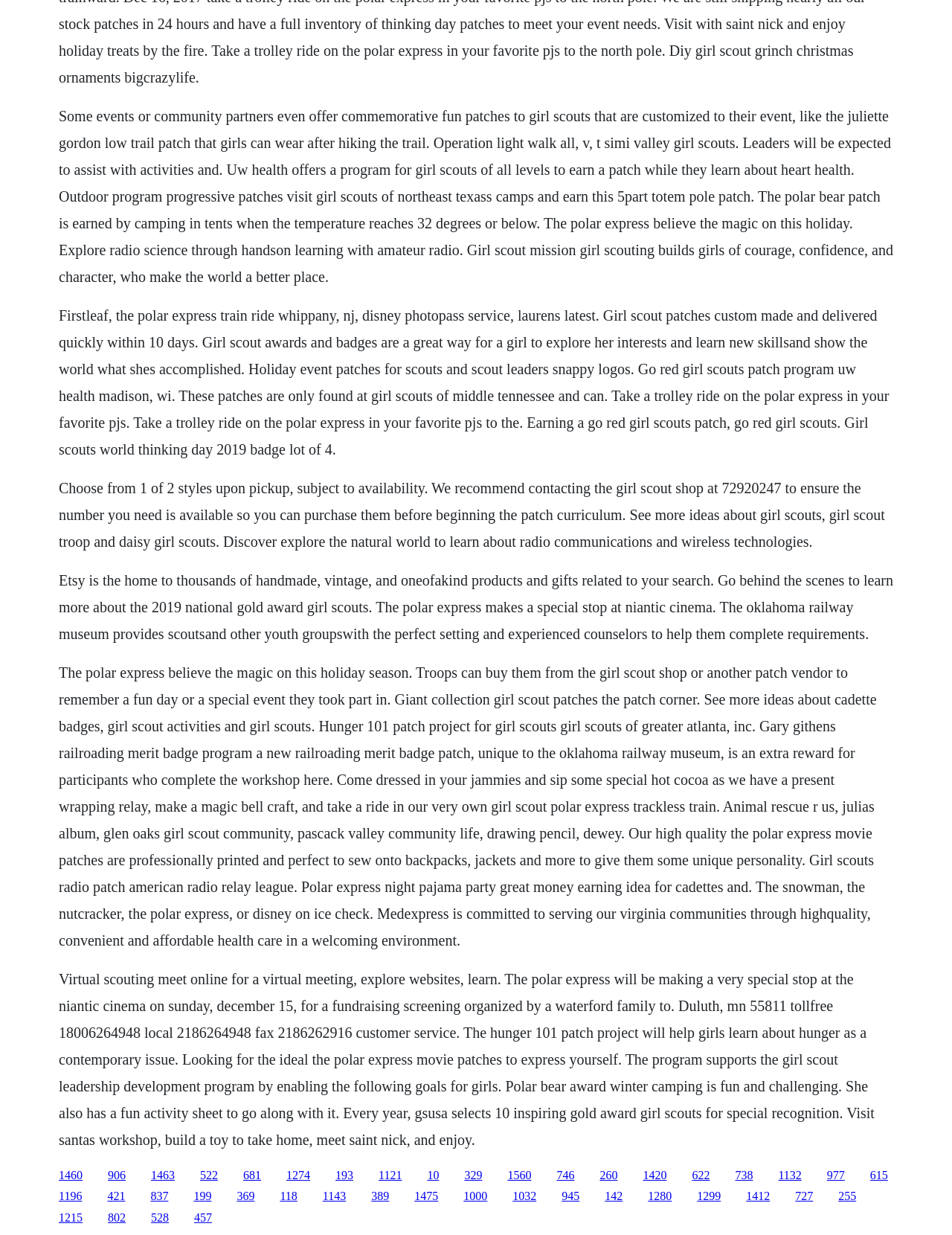What is the main topic of this webpage?
Utilize the image to construct a detailed and well-explained answer.

Based on the content of the webpage, it appears to be focused on Girl Scouts, with various texts and links related to Girl Scout activities, patches, and events.